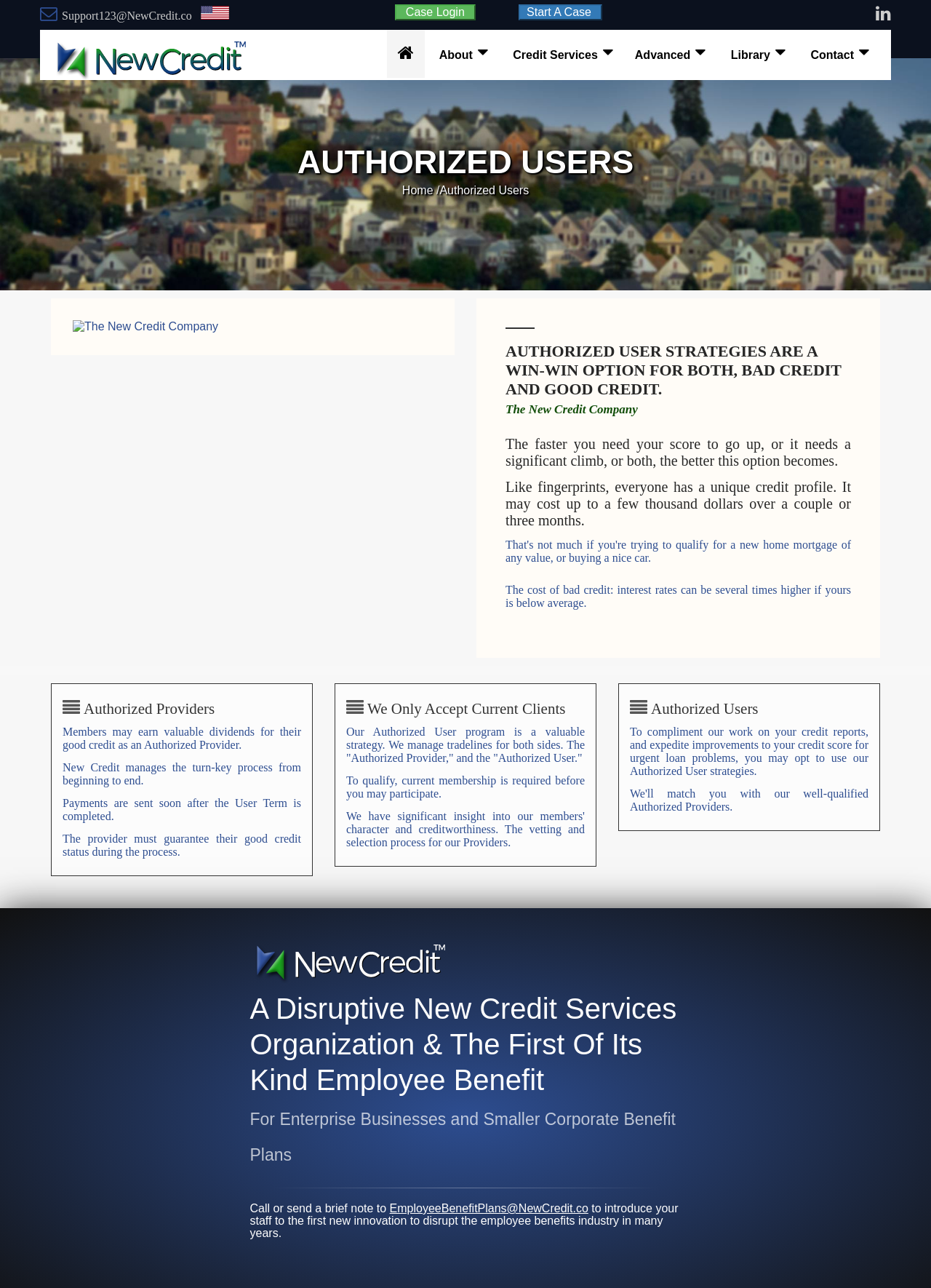For the element described, predict the bounding box coordinates as (top-left x, top-left y, bottom-right x, bottom-right y). All values should be between 0 and 1. Element description: Start A Case

[0.557, 0.005, 0.647, 0.014]